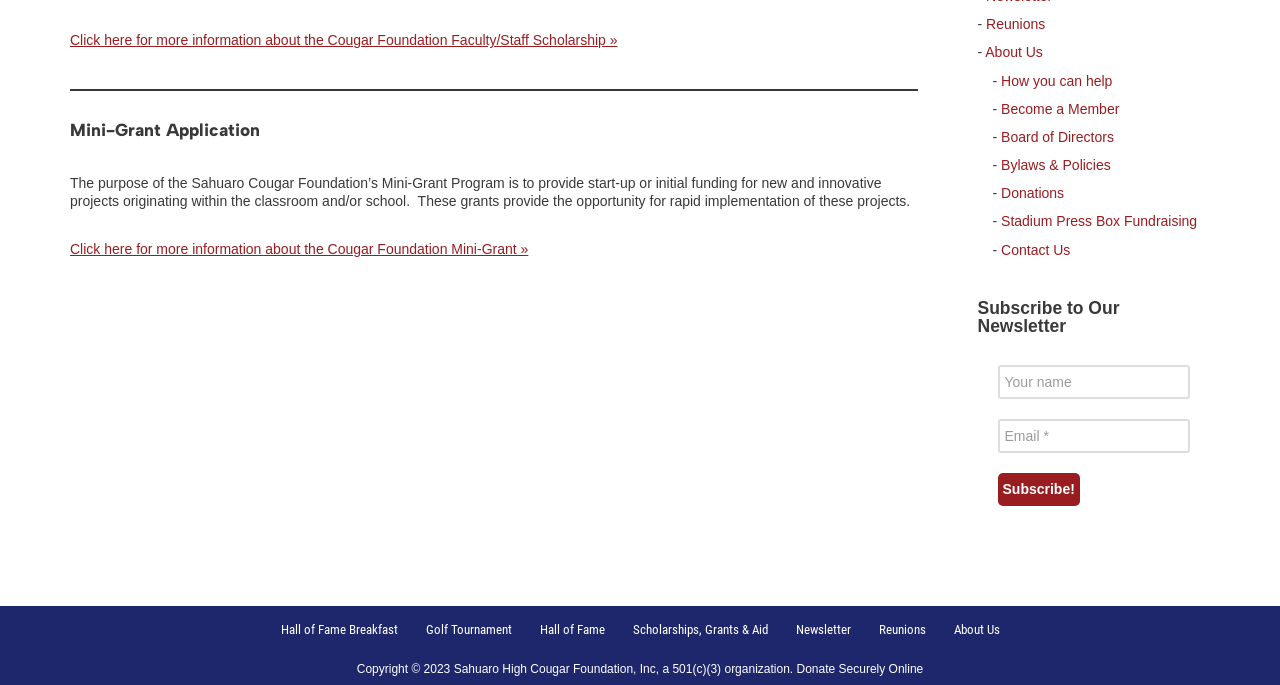Find the bounding box coordinates for the element described here: "telecom distribution box".

None